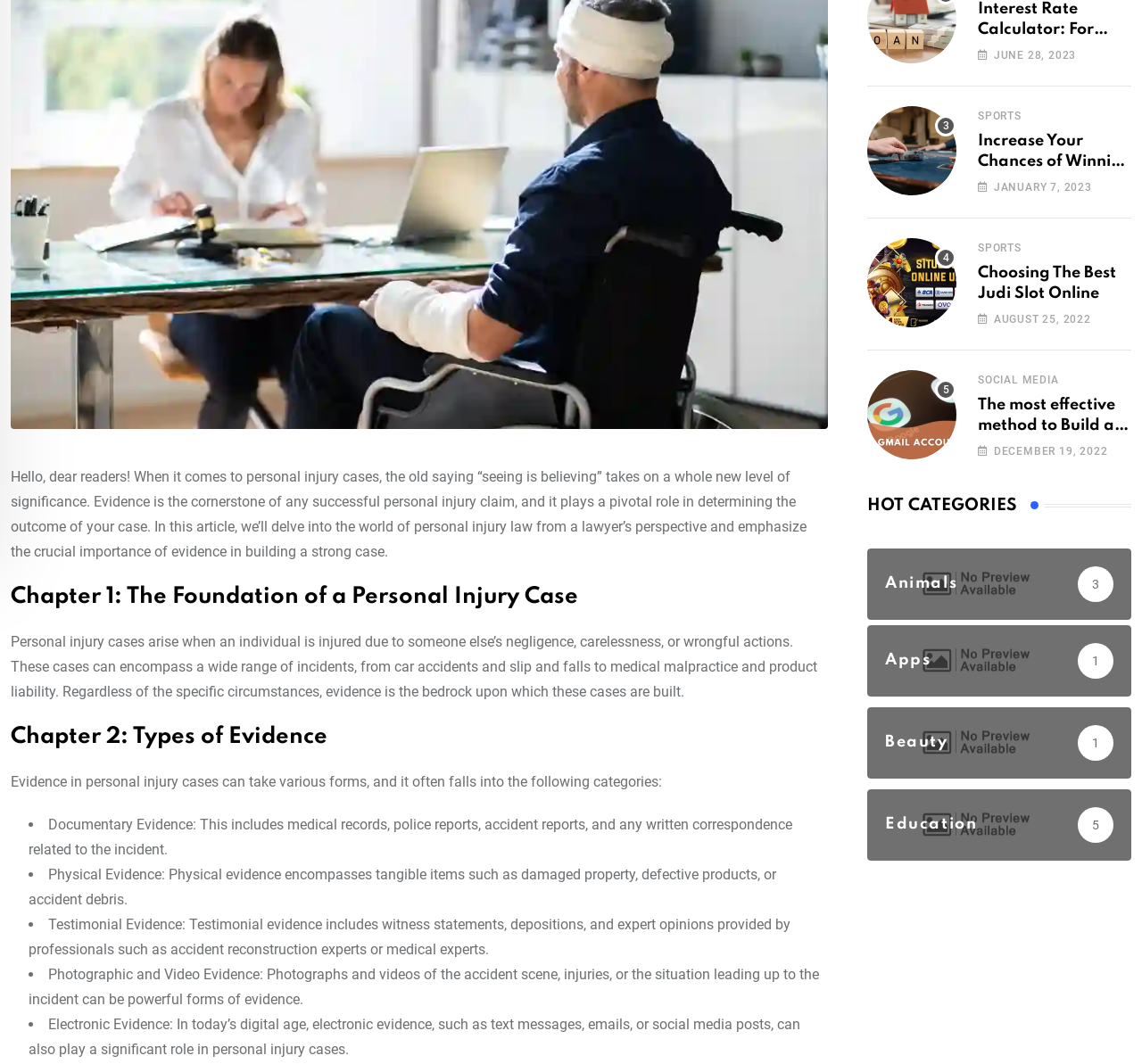Predict the bounding box of the UI element based on the description: "Sports". The coordinates should be four float numbers between 0 and 1, formatted as [left, top, right, bottom].

[0.856, 0.103, 0.894, 0.115]